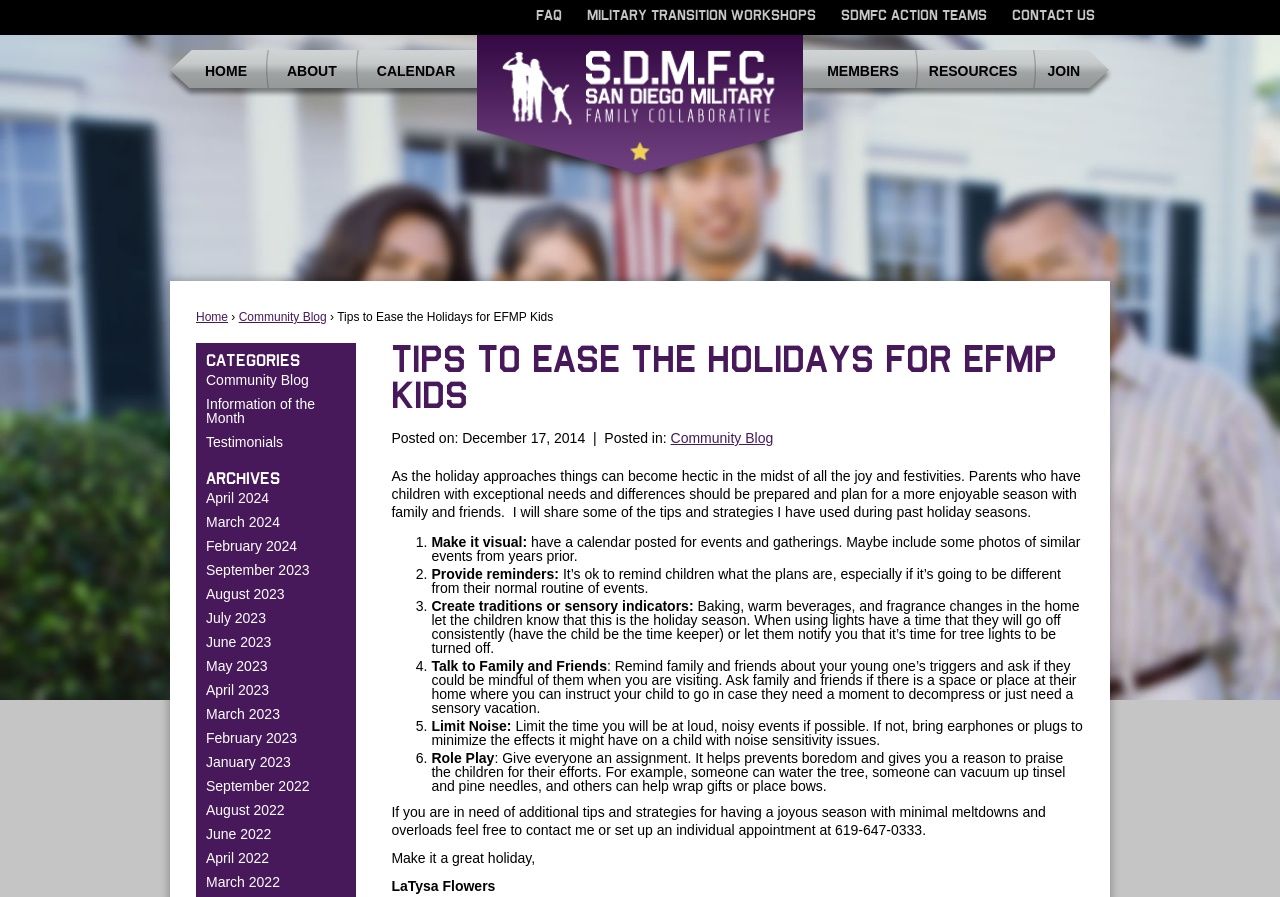What is the purpose of role-playing during the holiday season?
Carefully analyze the image and provide a detailed answer to the question.

The blog post suggests role-playing as a way to prevent boredom and give everyone an assignment during the holiday season. This is mentioned in the sixth point 'Role Play' where it explains that giving everyone a task helps prevent boredom and provides an opportunity to praise the children for their efforts.